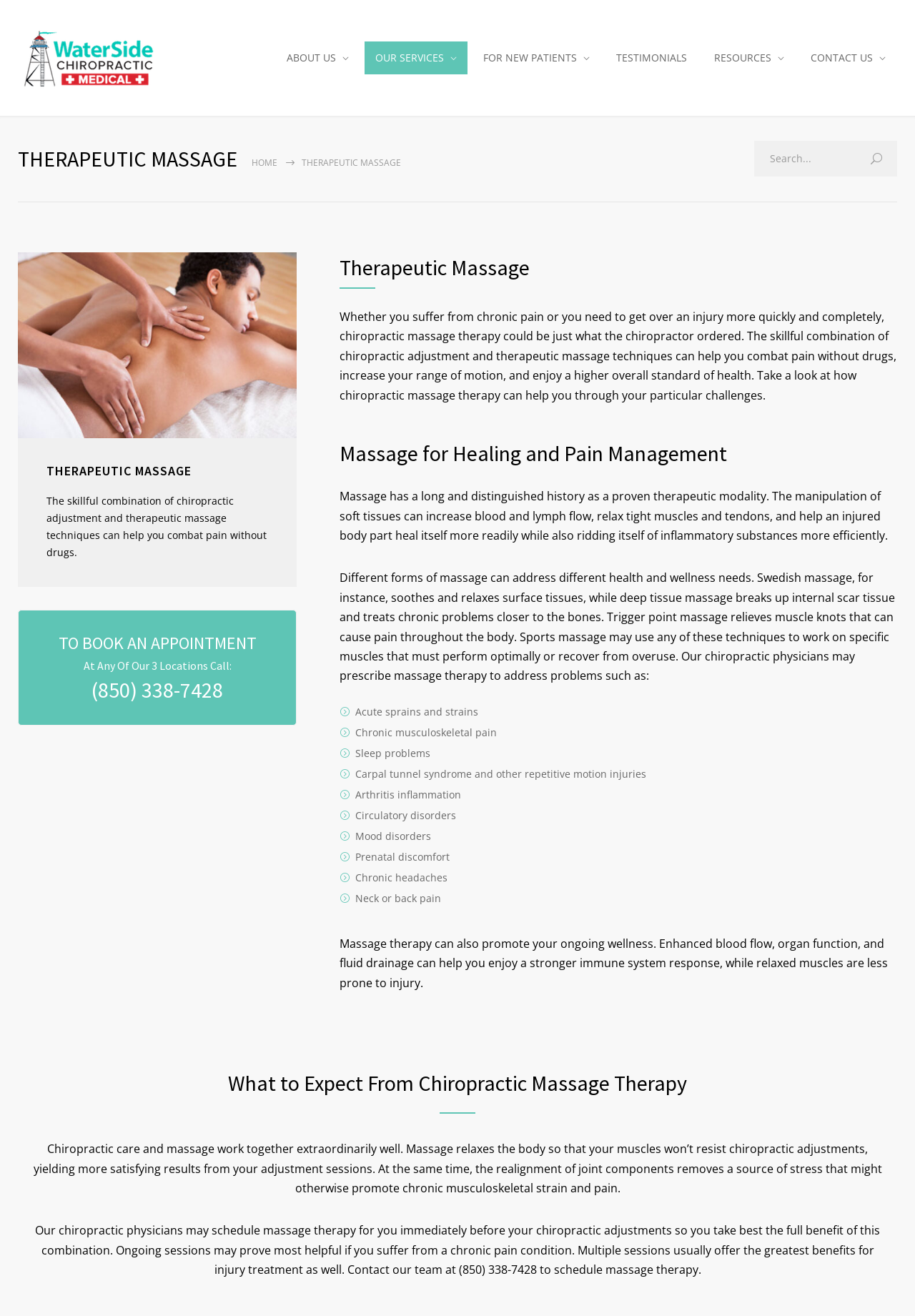Using the description: "TESTIMONIALS", identify the bounding box of the corresponding UI element in the screenshot.

[0.661, 0.031, 0.764, 0.057]